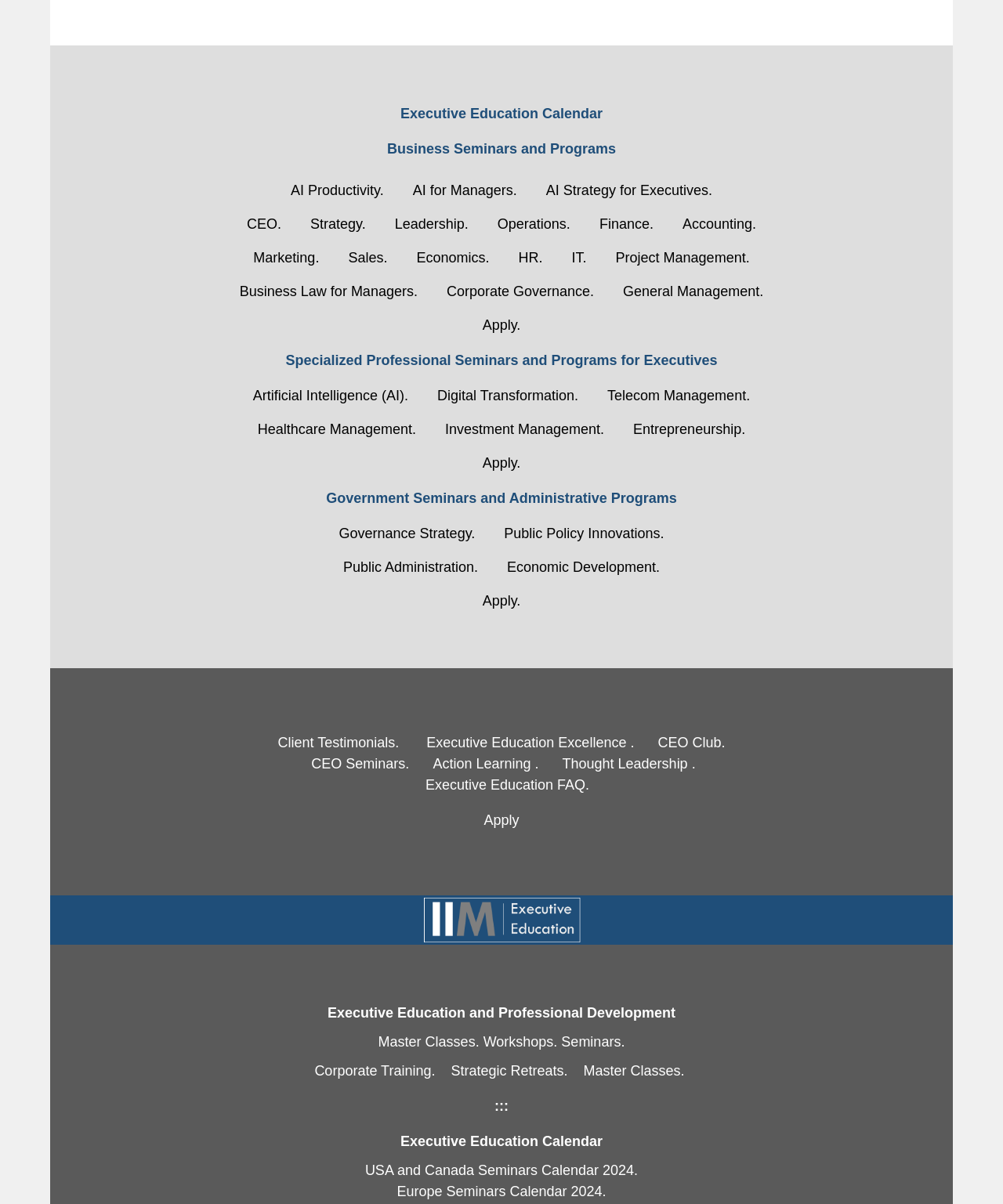Analyze the image and deliver a detailed answer to the question: What is the purpose of the 'Apply' links on the webpage?

The 'Apply' links are scattered throughout the webpage, and they seem to be related to applying for the various seminars and programs offered on the website. It is likely that users can click on these links to apply for the programs that interest them.